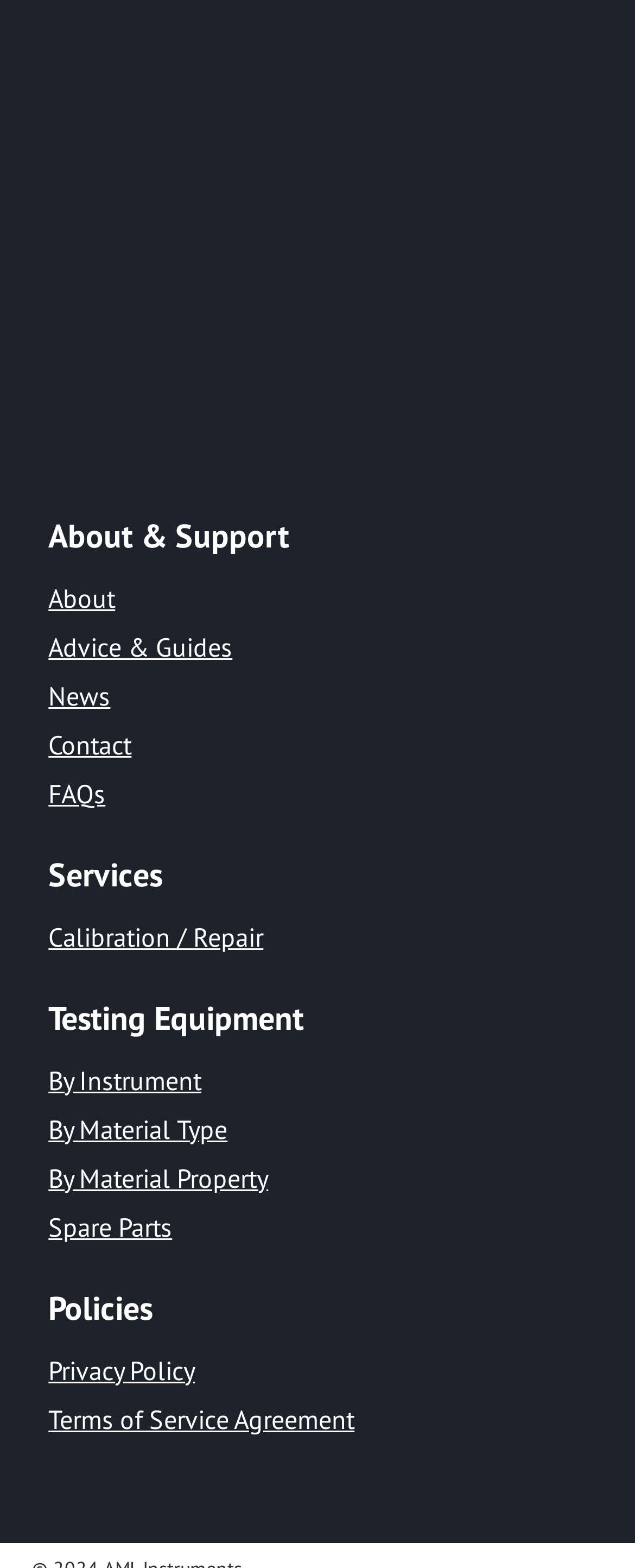Please give a one-word or short phrase response to the following question: 
What is the first link in the About & Support section?

About